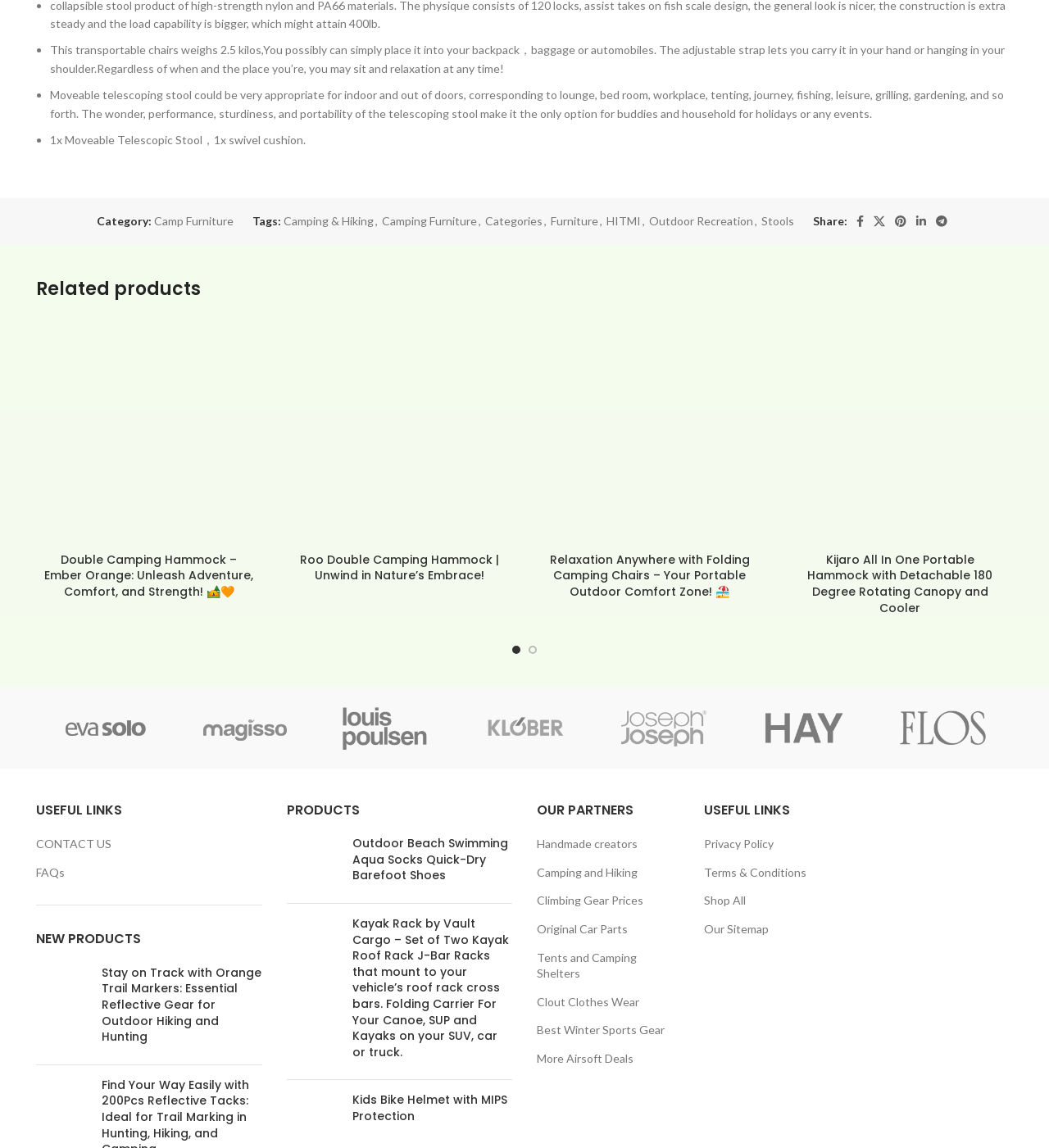Locate the bounding box coordinates of the area that needs to be clicked to fulfill the following instruction: "Click on the 'KAMMOK Roo Double Camping Hammock - Ember Orange' link". The coordinates should be in the format of four float numbers between 0 and 1, namely [left, top, right, bottom].

[0.034, 0.278, 0.25, 0.474]